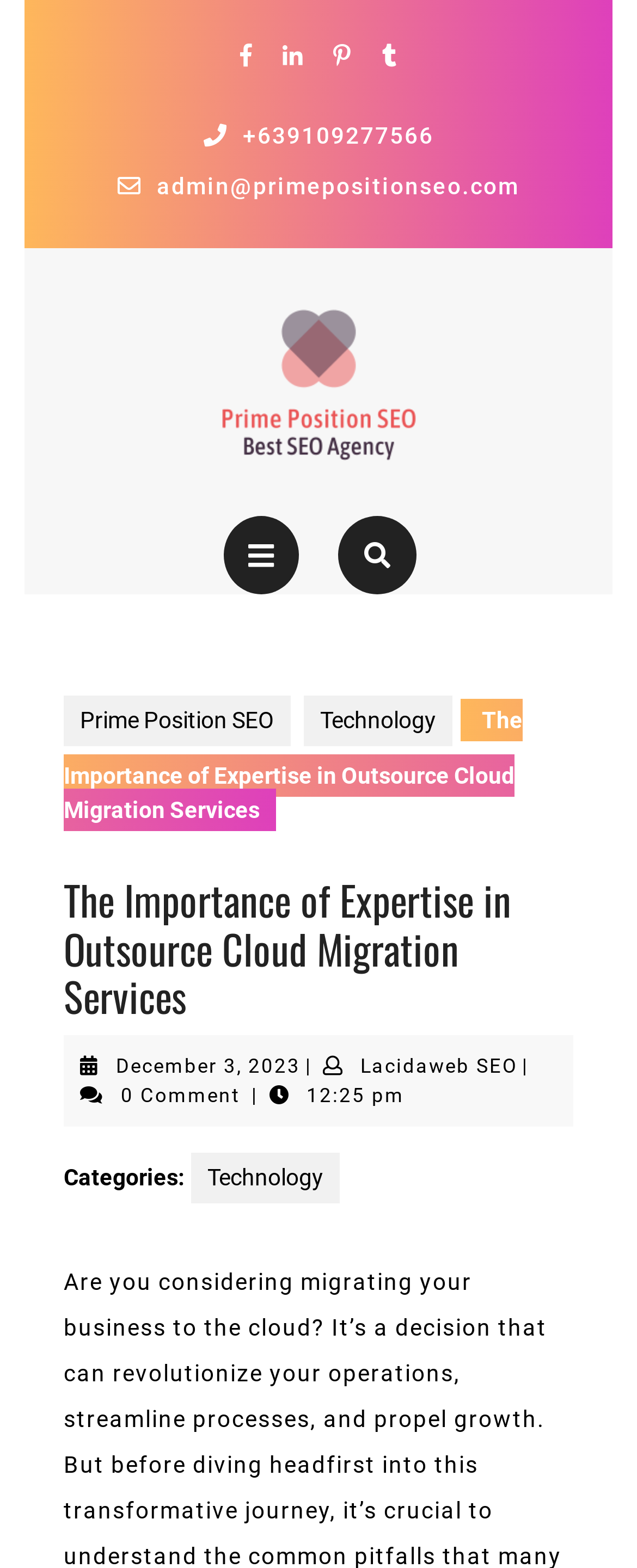Can you pinpoint the bounding box coordinates for the clickable element required for this instruction: "Read the article posted on December 3, 2023"? The coordinates should be four float numbers between 0 and 1, i.e., [left, top, right, bottom].

[0.182, 0.673, 0.472, 0.687]